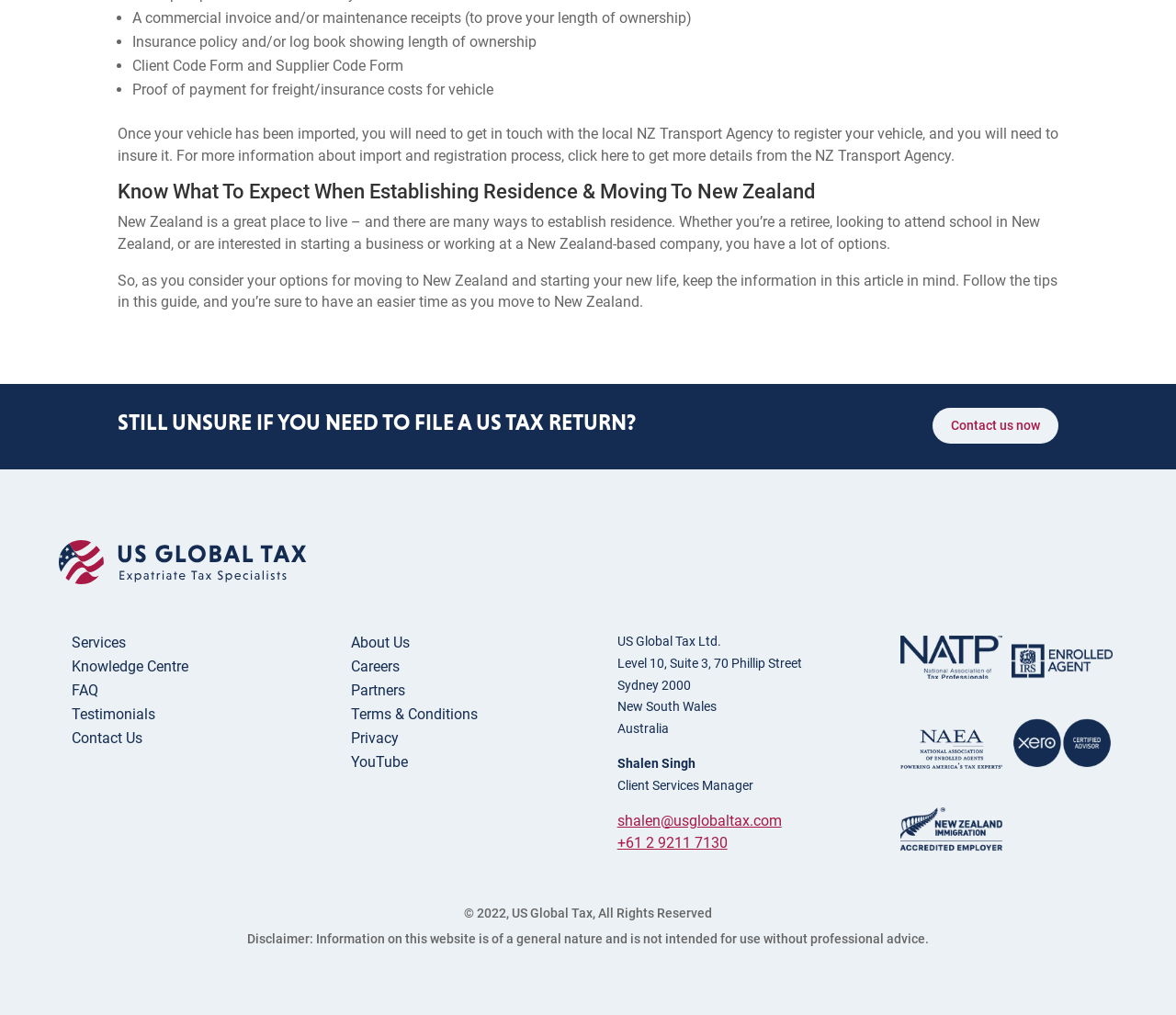Using the element description: "Knowledge Centre", determine the bounding box coordinates for the specified UI element. The coordinates should be four float numbers between 0 and 1, [left, top, right, bottom].

[0.061, 0.648, 0.16, 0.665]